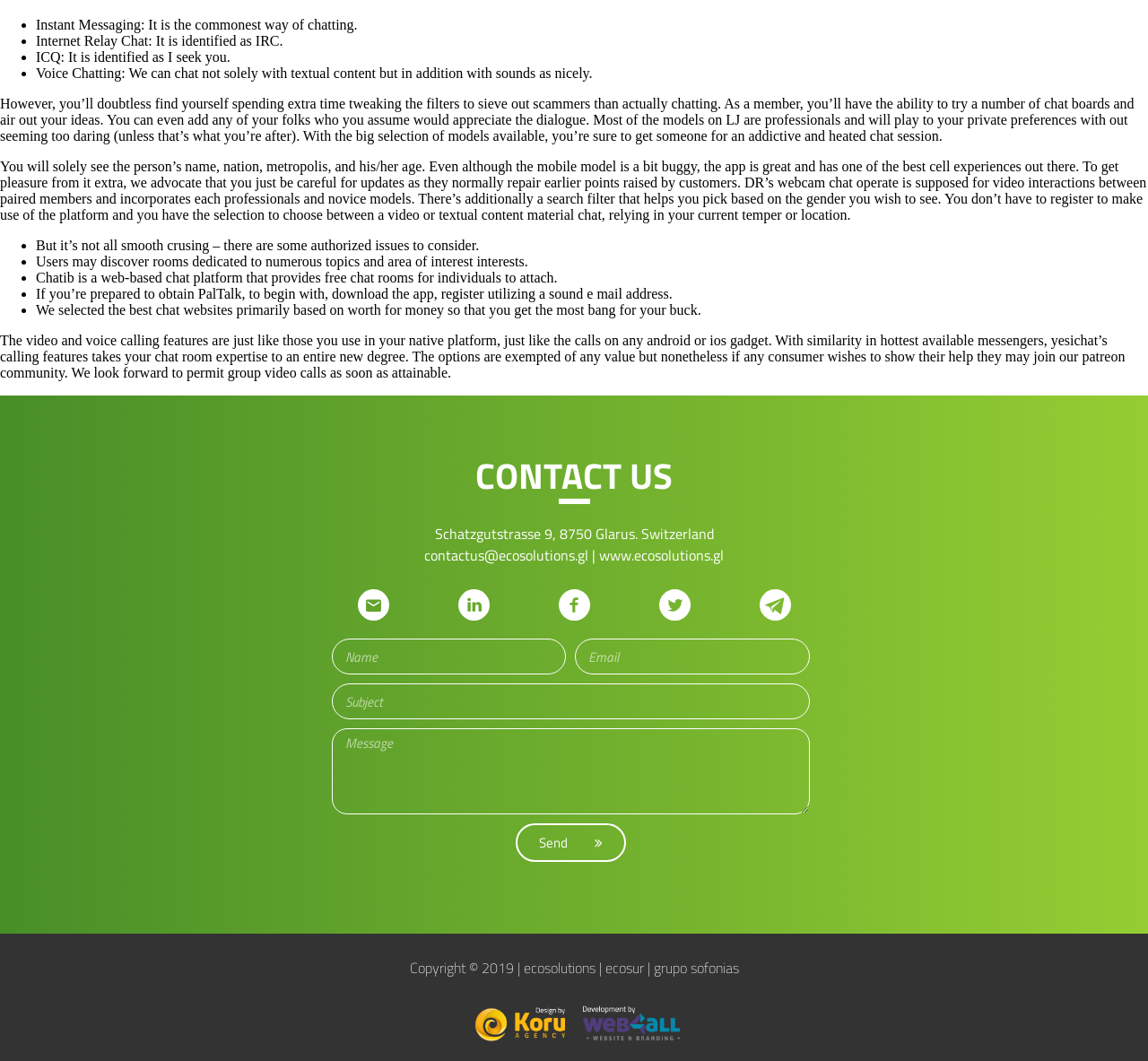Determine the bounding box of the UI component based on this description: "parent_node: Message name="form_fields[message]" placeholder="Message"". The bounding box coordinates should be four float values between 0 and 1, i.e., [left, top, right, bottom].

[0.289, 0.687, 0.705, 0.768]